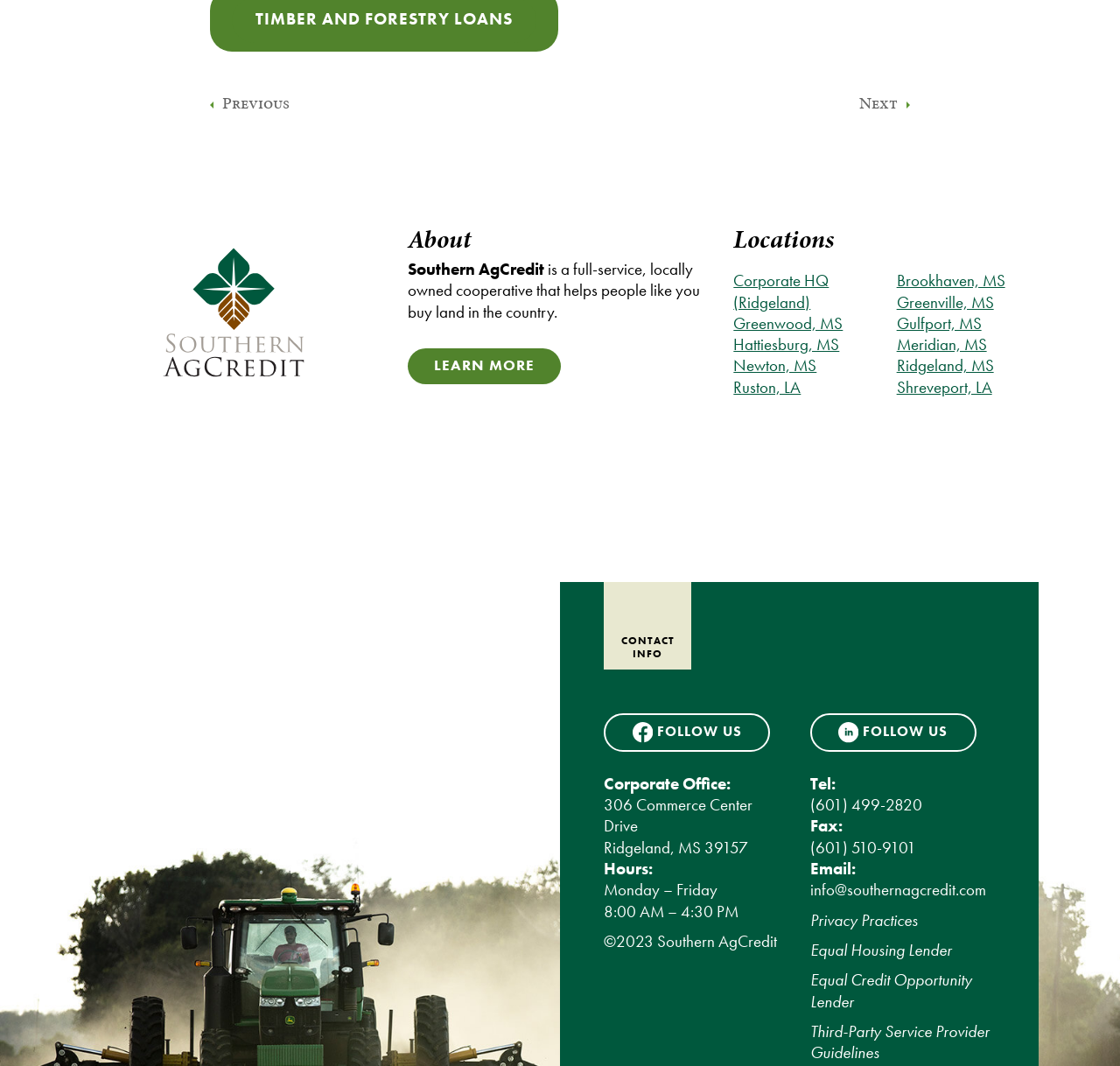What is the phone number of the corporate office?
Based on the image, provide a one-word or brief-phrase response.

(601) 499-2820